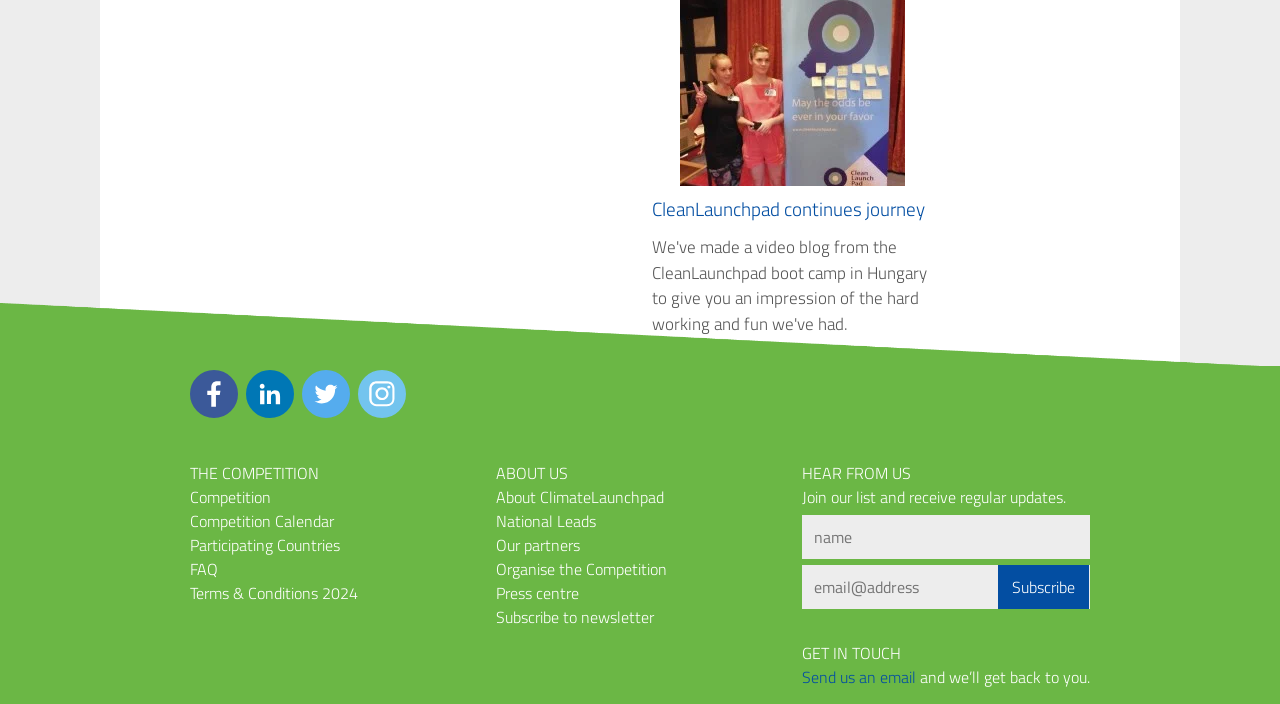Carefully examine the image and provide an in-depth answer to the question: What is the purpose of the textboxes?

The two textboxes are located under the 'HEAR FROM US' section, and the button 'Subscribe' is next to them, suggesting that the purpose of the textboxes is to input information to subscribe to a newsletter.